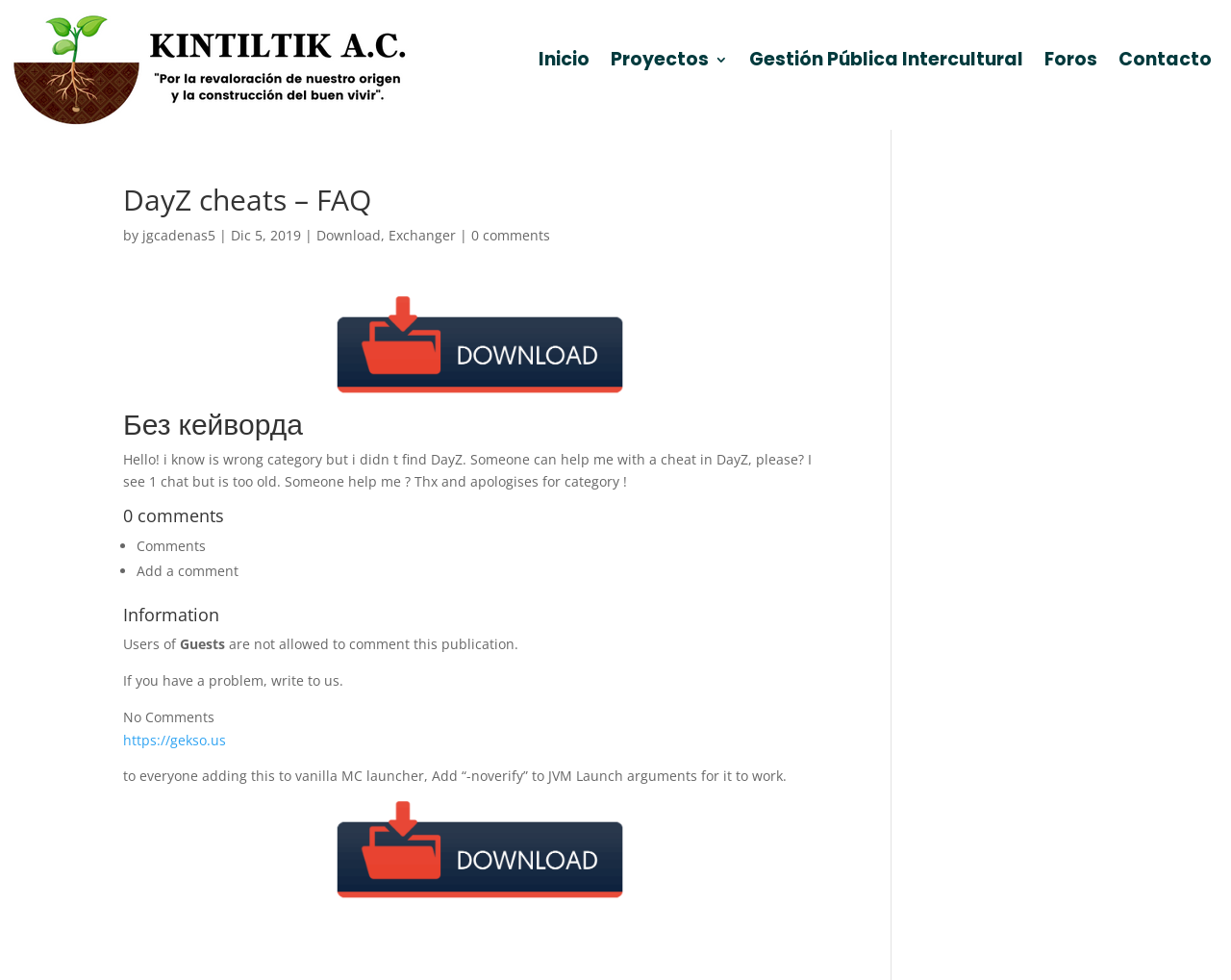Kindly provide the bounding box coordinates of the section you need to click on to fulfill the given instruction: "Visit the Exchanger page".

[0.316, 0.231, 0.37, 0.249]